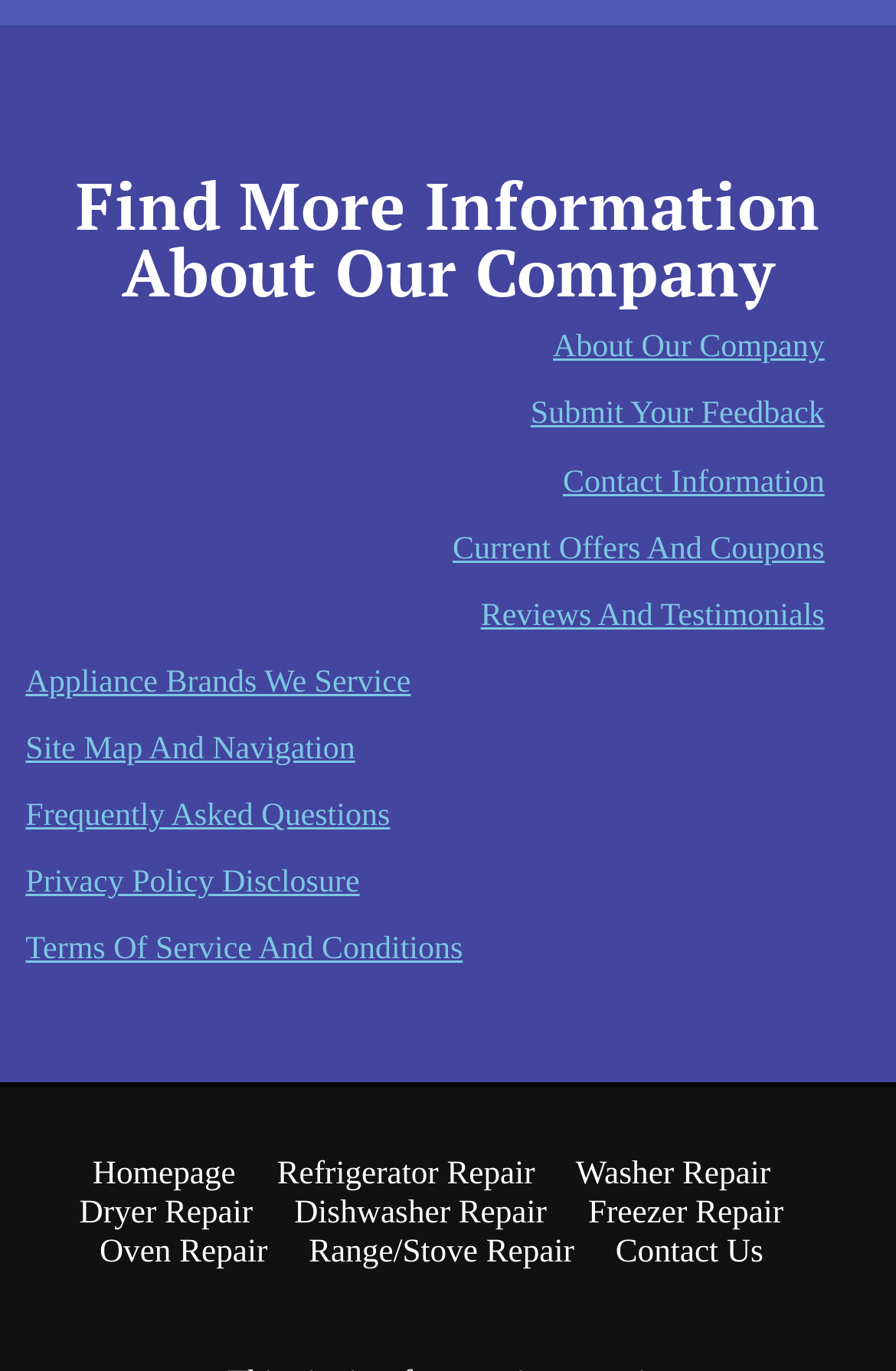Show the bounding box coordinates of the region that should be clicked to follow the instruction: "Submit your feedback."

[0.592, 0.291, 0.92, 0.316]